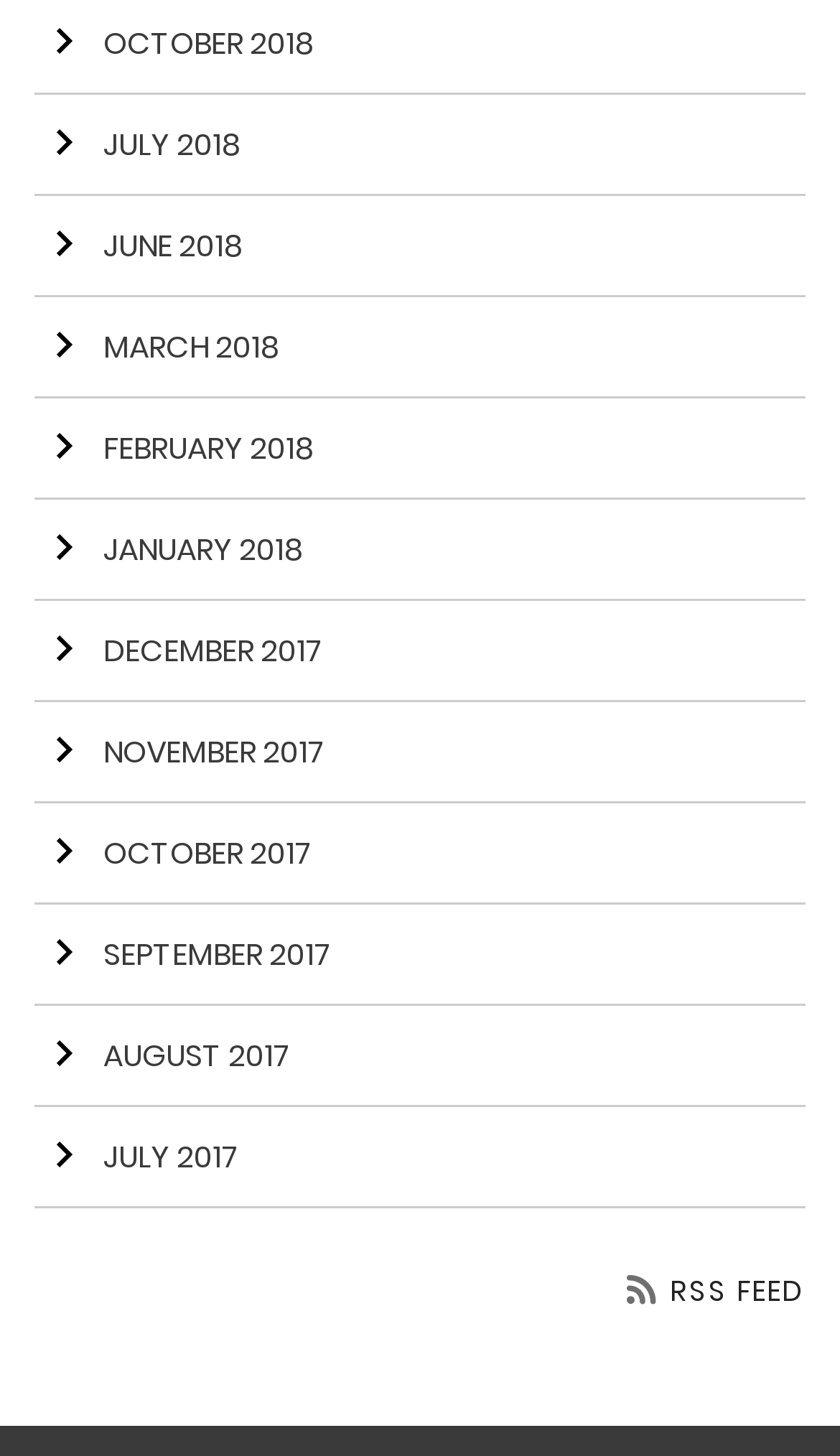Give a one-word or short phrase answer to this question: 
What is the time period covered by the listed months?

1 year